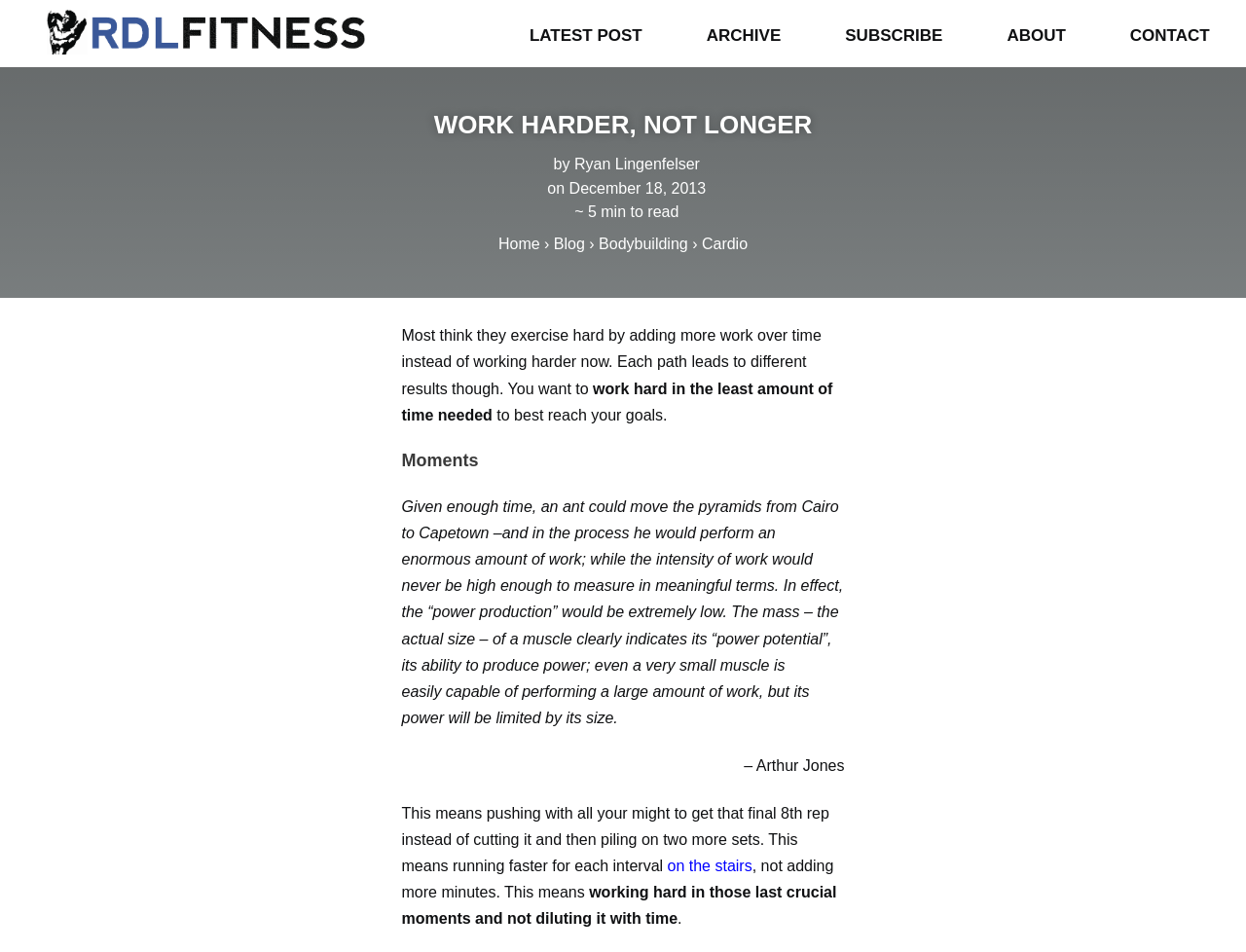Determine the bounding box coordinates of the clickable area required to perform the following instruction: "Read the article 'WORK HARDER, NOT LONGER'". The coordinates should be represented as four float numbers between 0 and 1: [left, top, right, bottom].

[0.322, 0.116, 0.678, 0.146]